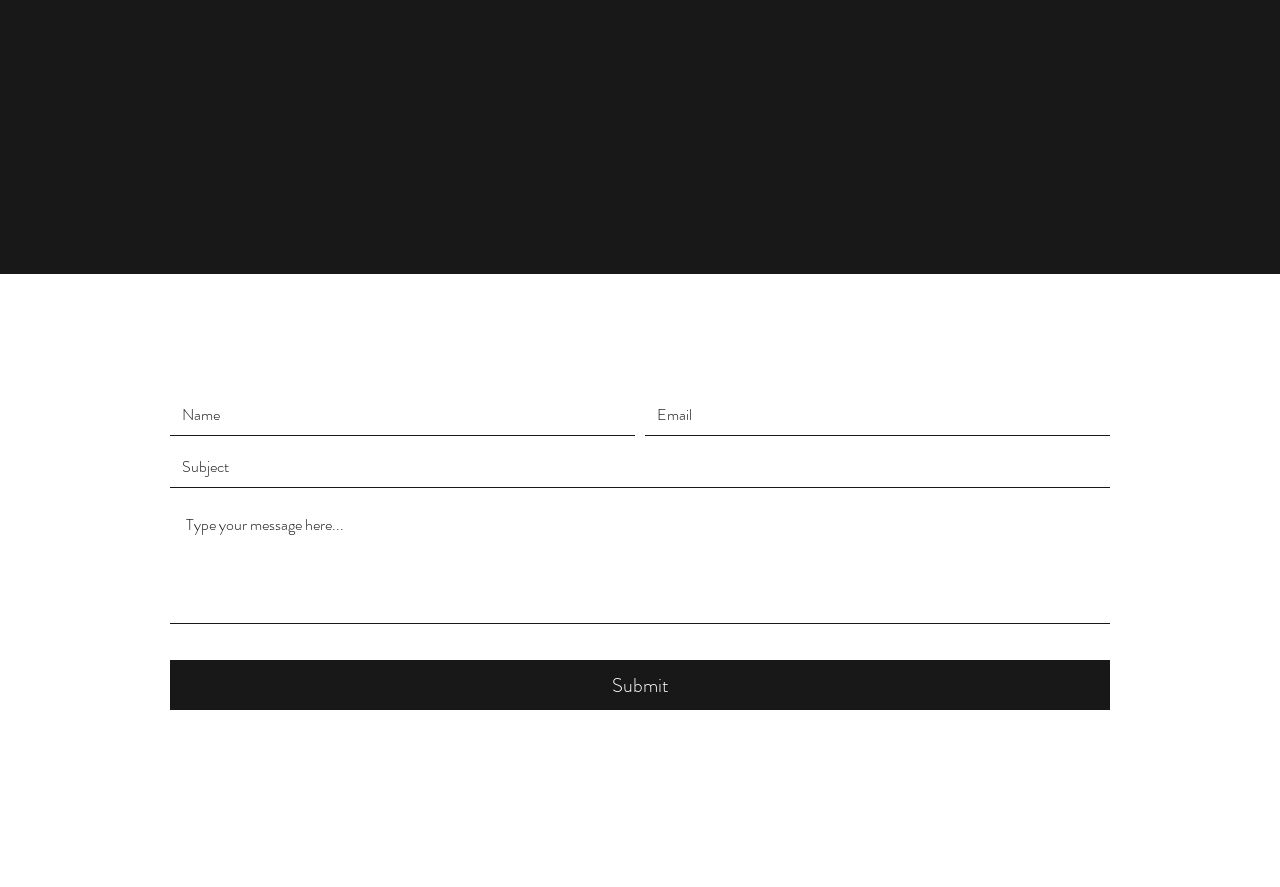Pinpoint the bounding box coordinates of the area that must be clicked to complete this instruction: "Input your email".

[0.504, 0.444, 0.867, 0.492]